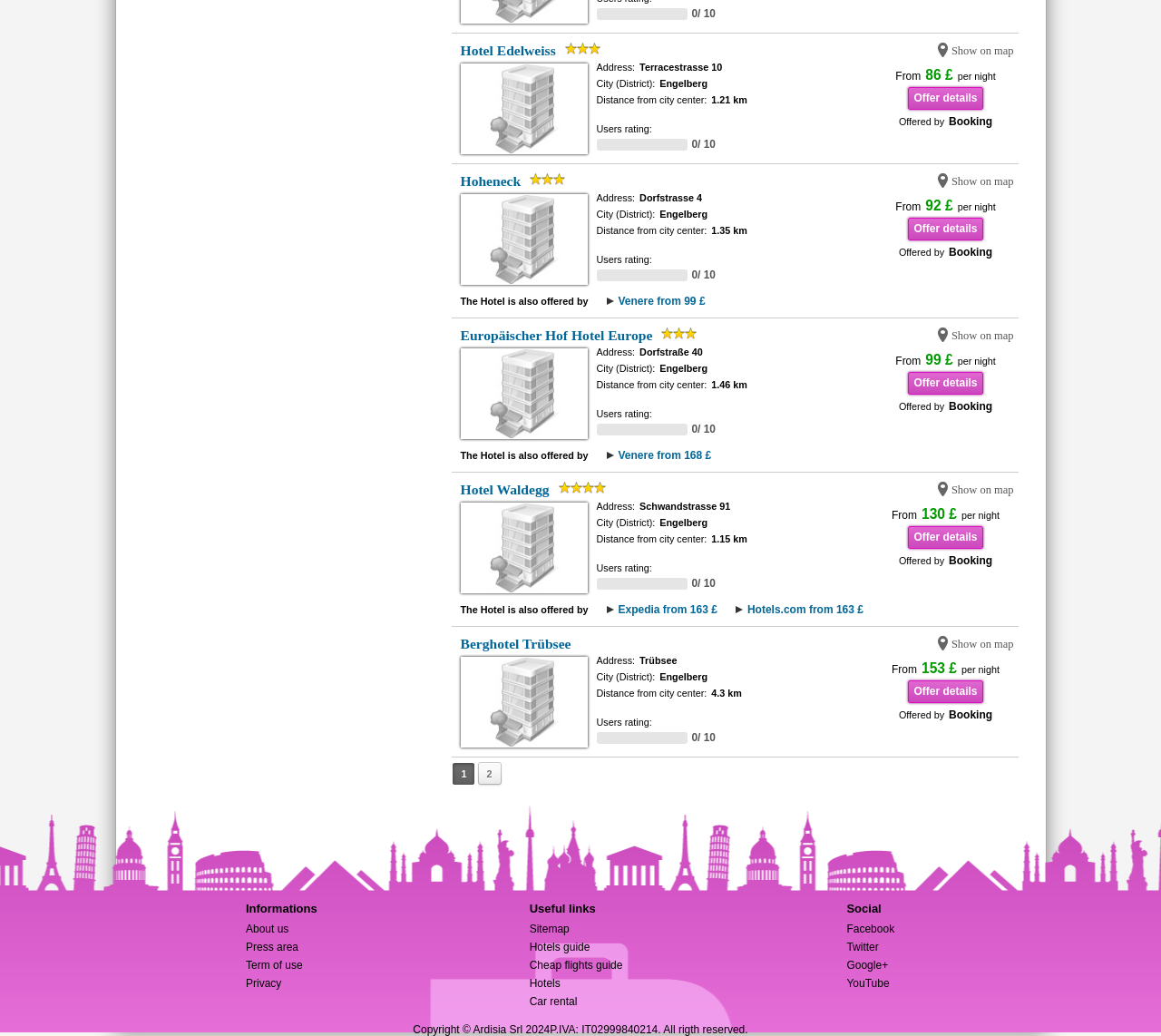Please identify the bounding box coordinates of the area that needs to be clicked to follow this instruction: "View Offer details of Hotel Edelweiss".

[0.782, 0.084, 0.846, 0.106]